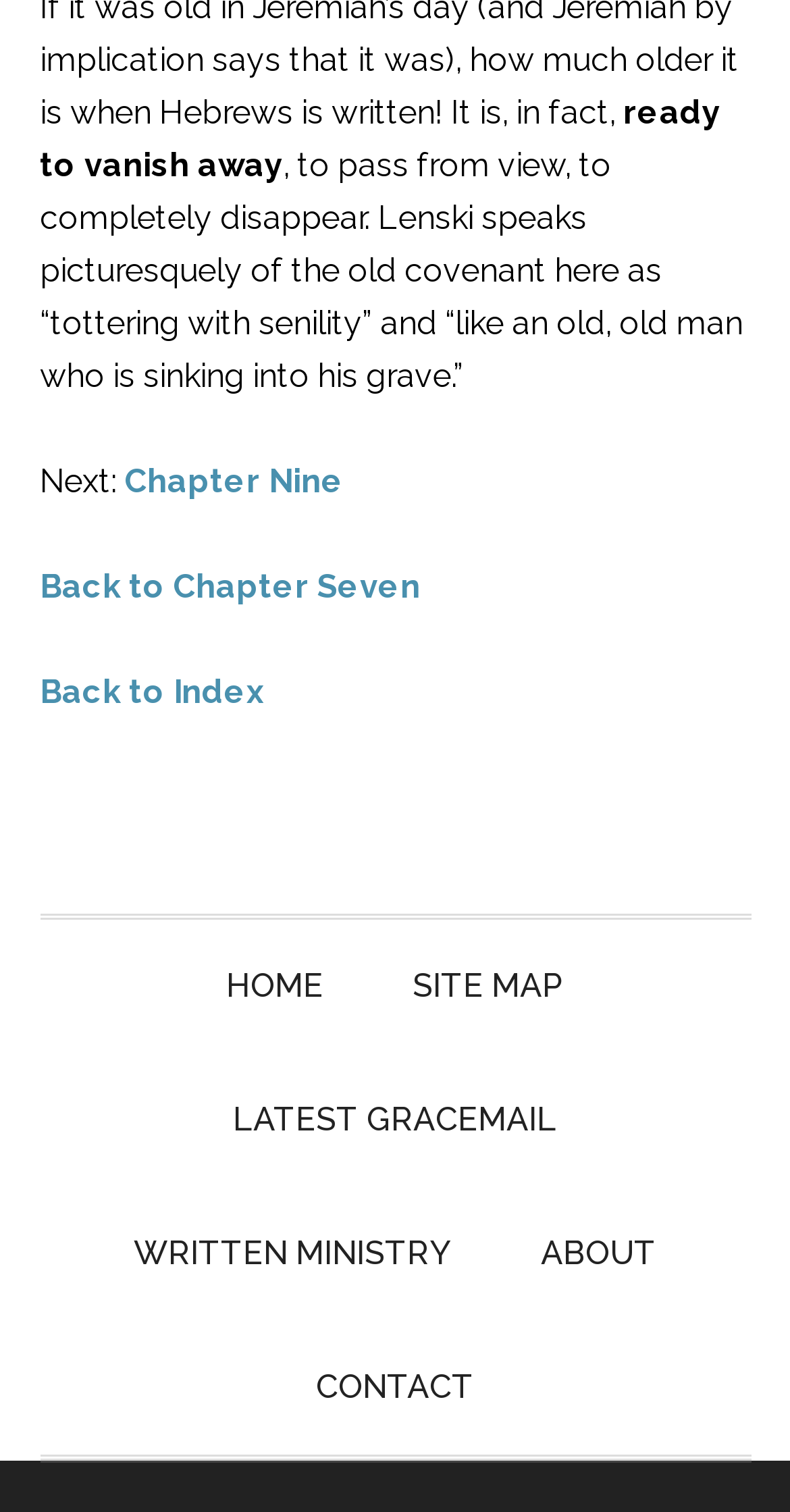Can you show the bounding box coordinates of the region to click on to complete the task described in the instruction: "go back to chapter seven"?

[0.05, 0.375, 0.532, 0.401]